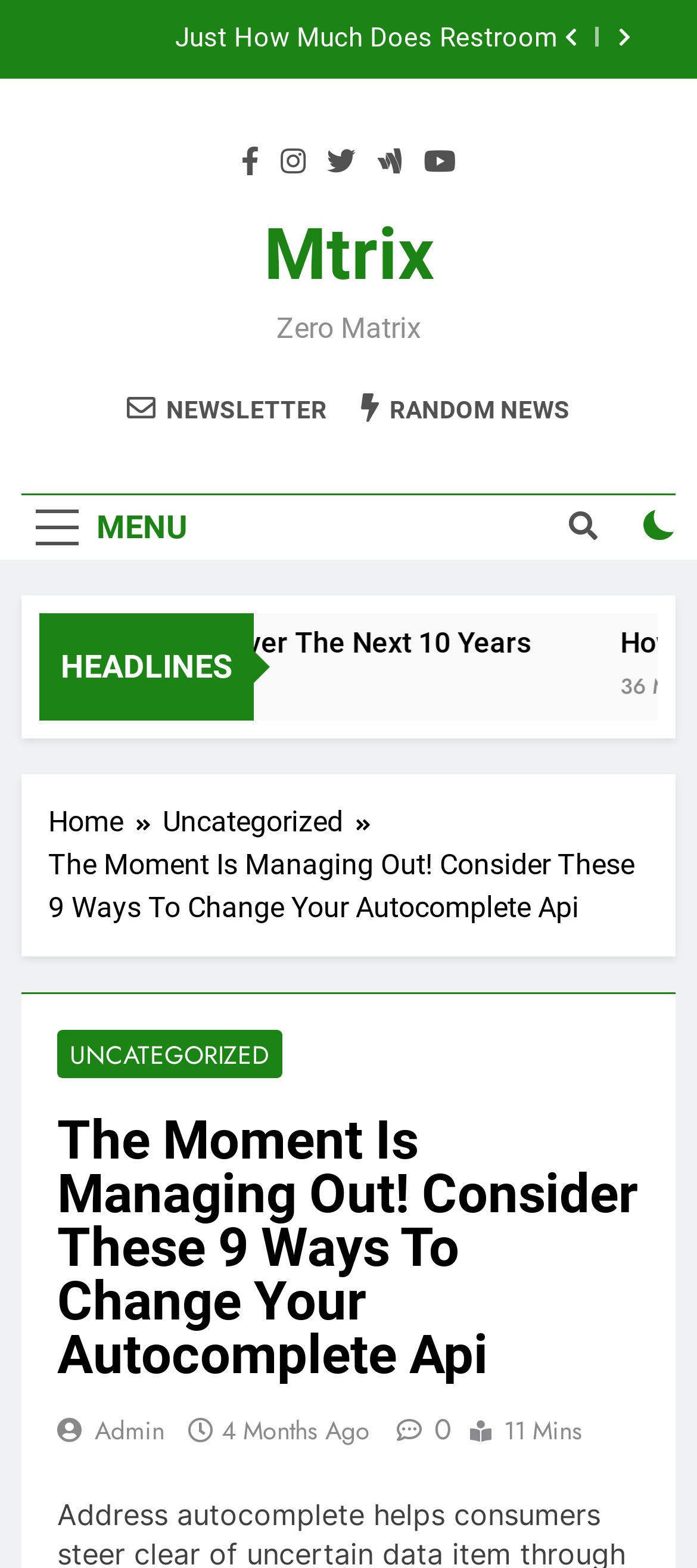How many social media links are there?
Please provide a single word or phrase answer based on the image.

5